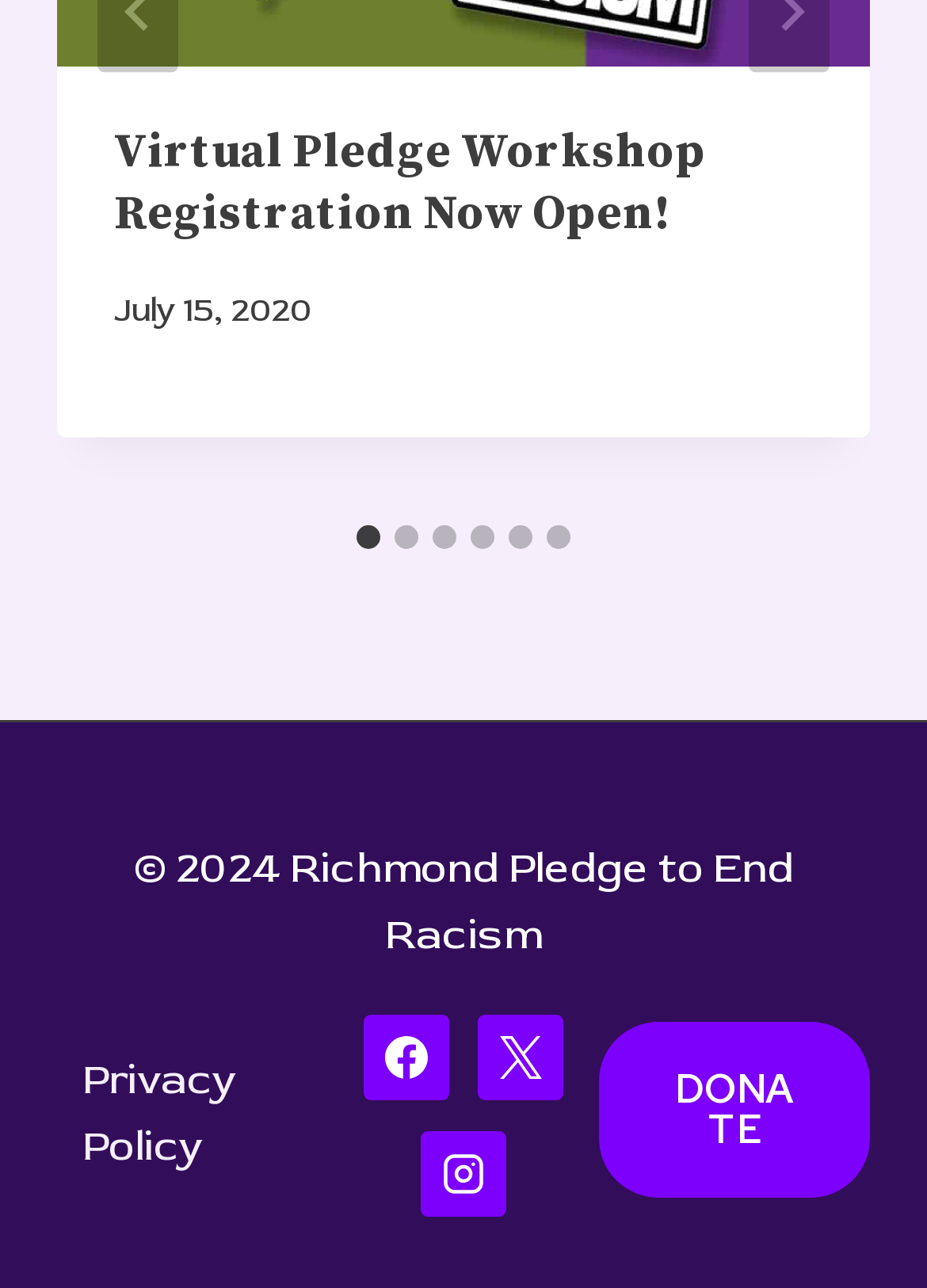Extract the bounding box coordinates for the HTML element that matches this description: "aria-label="Go to slide 3"". The coordinates should be four float numbers between 0 and 1, i.e., [left, top, right, bottom].

[0.467, 0.407, 0.492, 0.425]